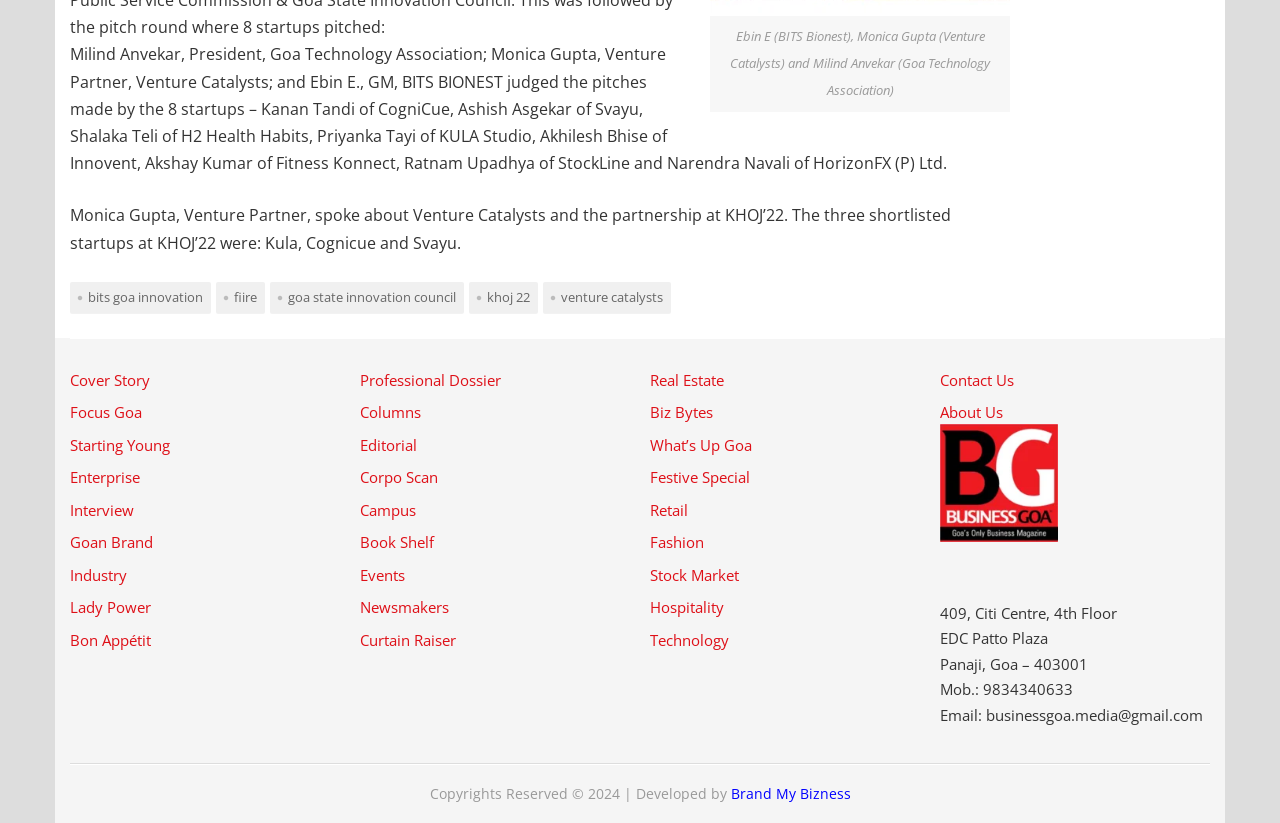Give a short answer to this question using one word or a phrase:
How many startups were shortlisted at KHOJ’22?

3